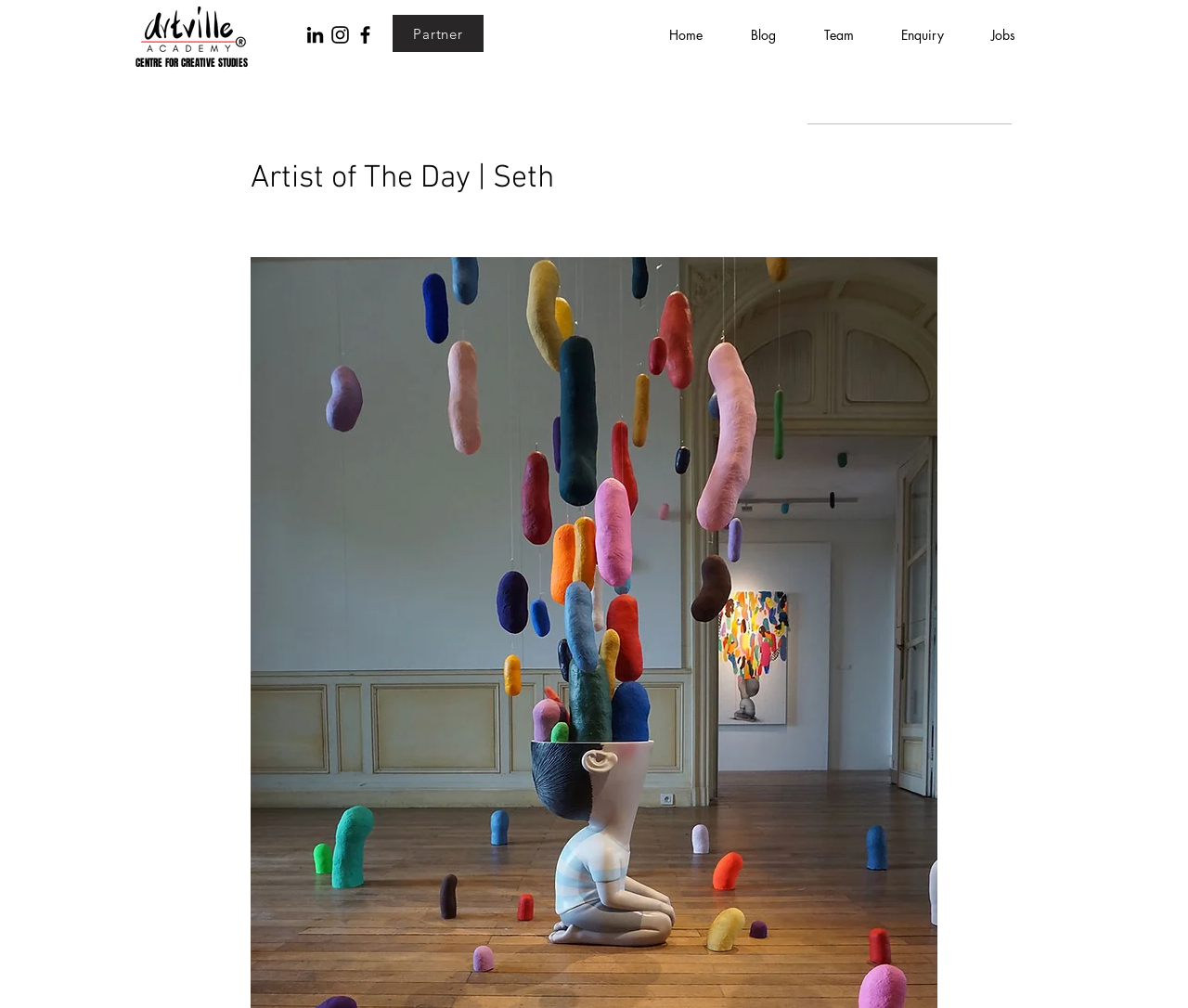Please give the bounding box coordinates of the area that should be clicked to fulfill the following instruction: "Go to the home page". The coordinates should be in the format of four float numbers from 0 to 1, i.e., [left, top, right, bottom].

[0.543, 0.017, 0.611, 0.053]